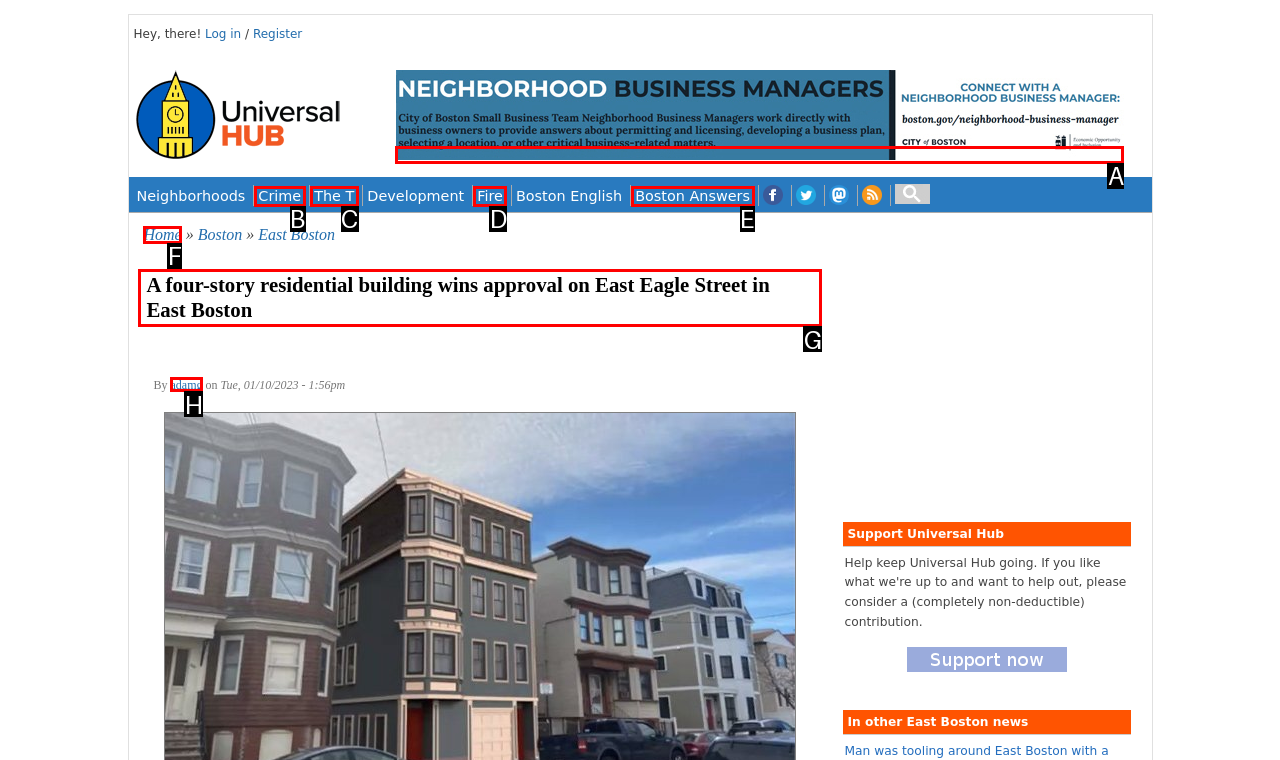Based on the task: Read the article, which UI element should be clicked? Answer with the letter that corresponds to the correct option from the choices given.

G